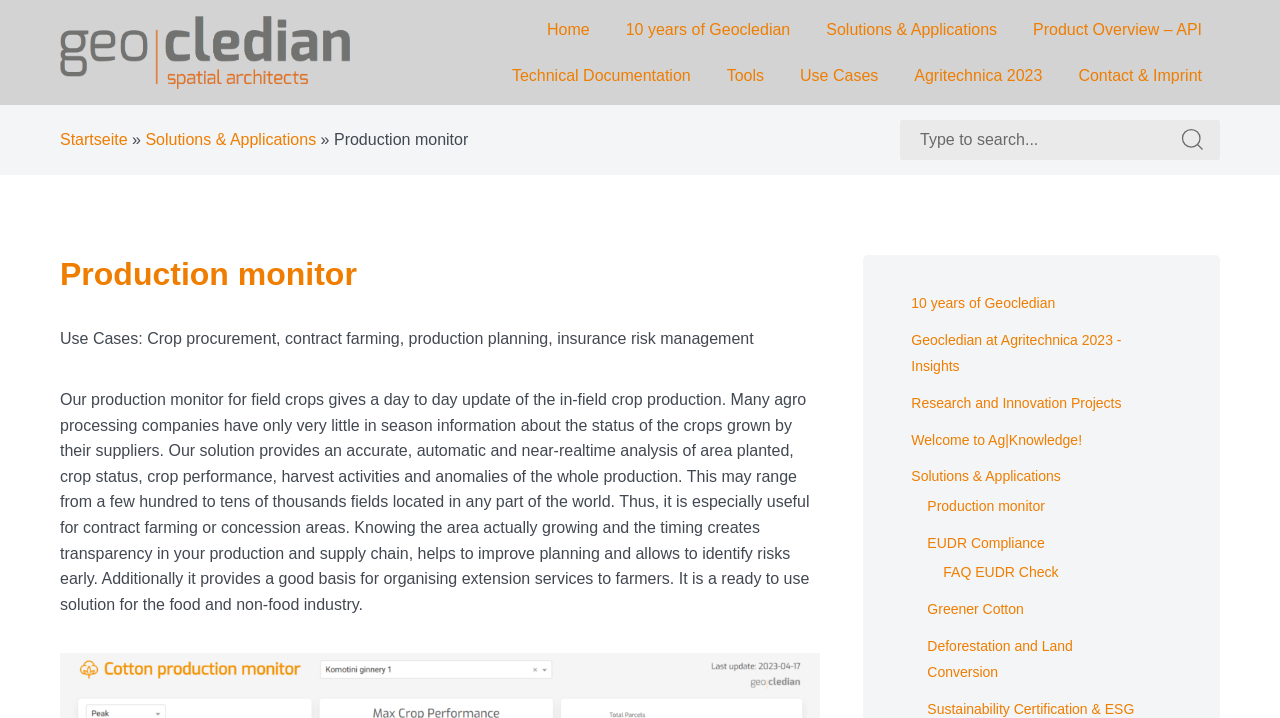Please find the bounding box coordinates of the element's region to be clicked to carry out this instruction: "Read about the Production monitor".

[0.261, 0.183, 0.366, 0.207]